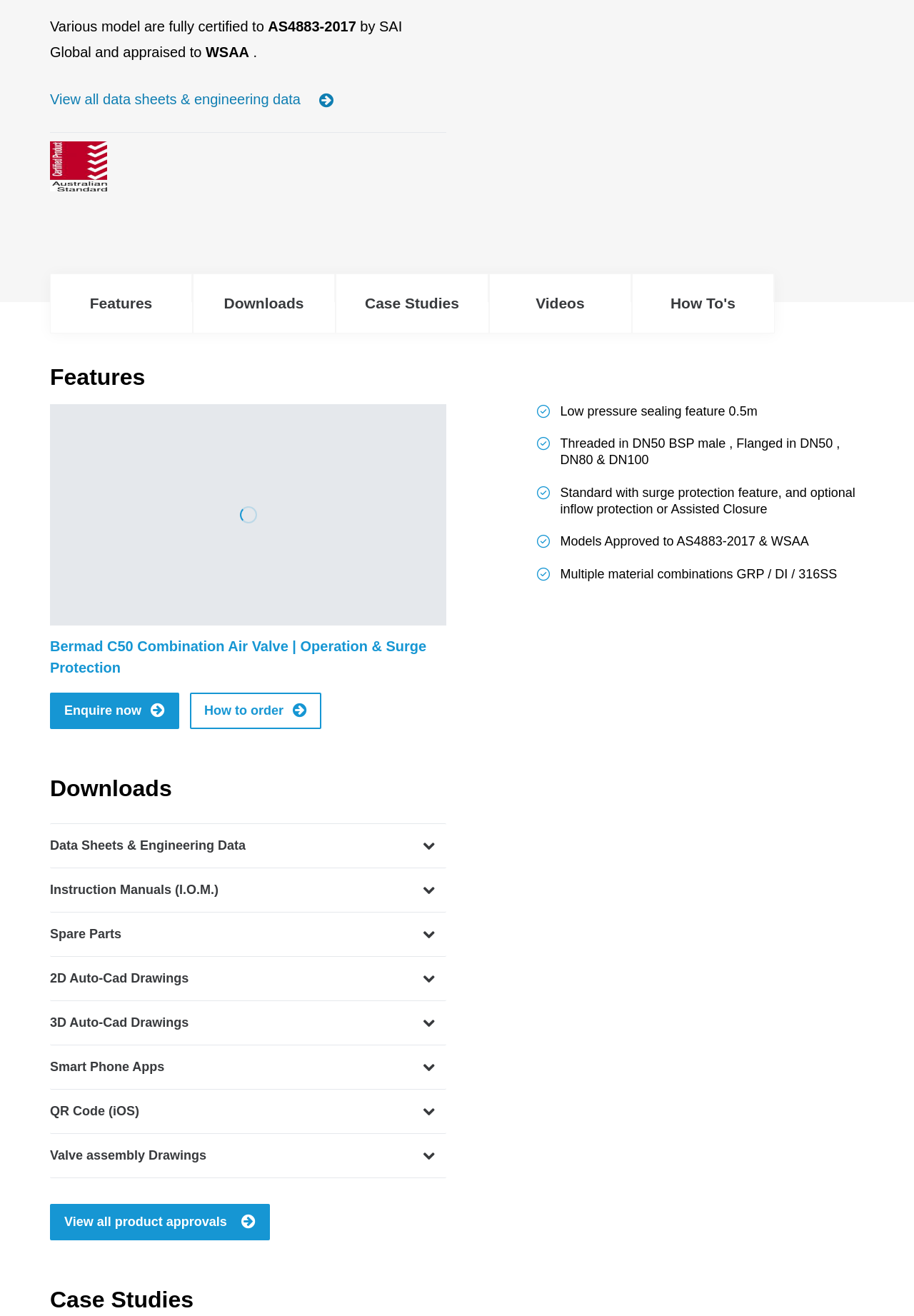Respond concisely with one word or phrase to the following query:
What is the type of valve mentioned in the webpage?

Air Valve